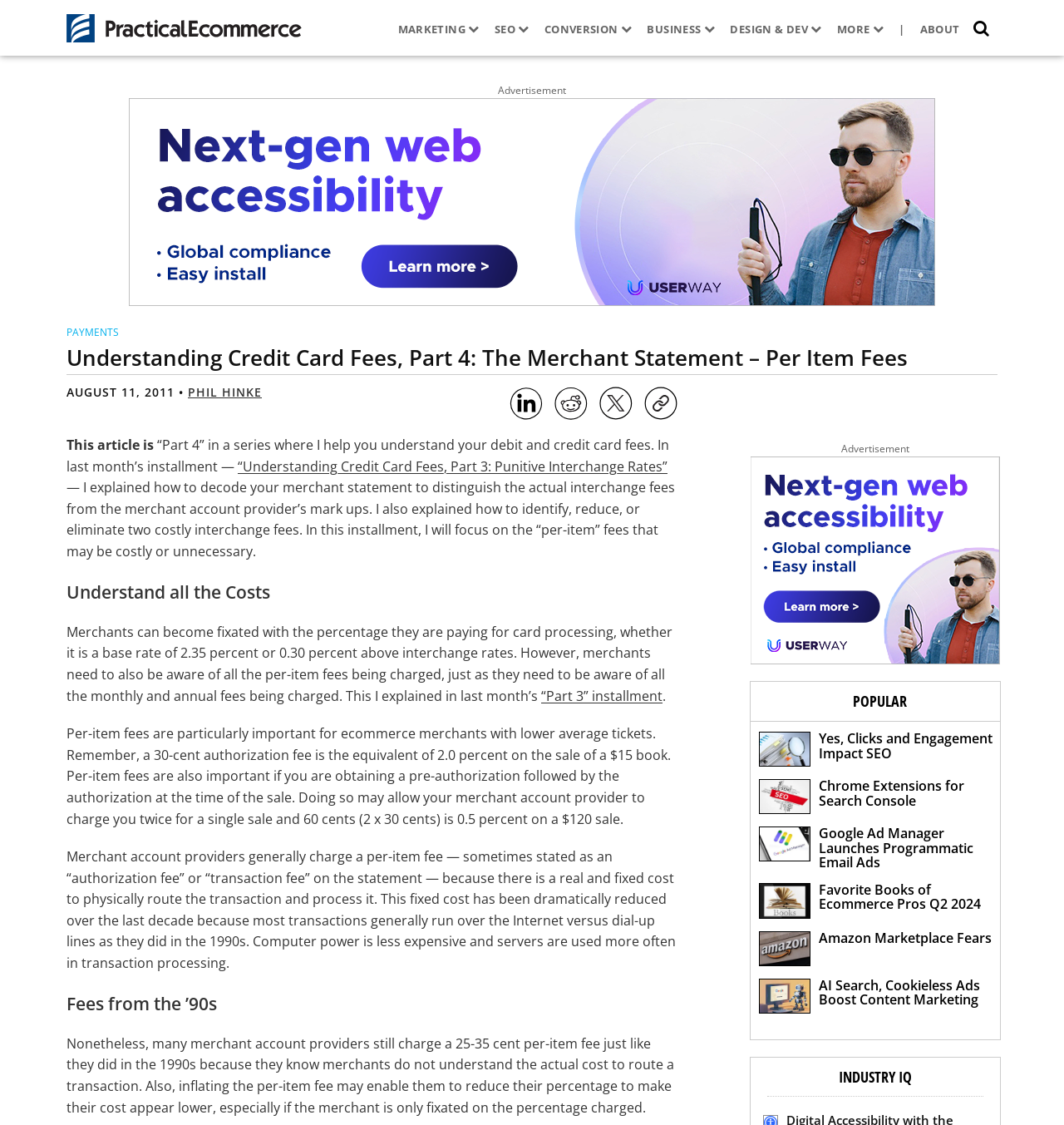What is the impact of per-item fees on ecommerce merchants?
Provide an in-depth and detailed answer to the question.

The article states that per-item fees are particularly important for ecommerce merchants with lower average tickets, as mentioned in the paragraph starting with 'Per-item fees are particularly important for ecommerce merchants...'.